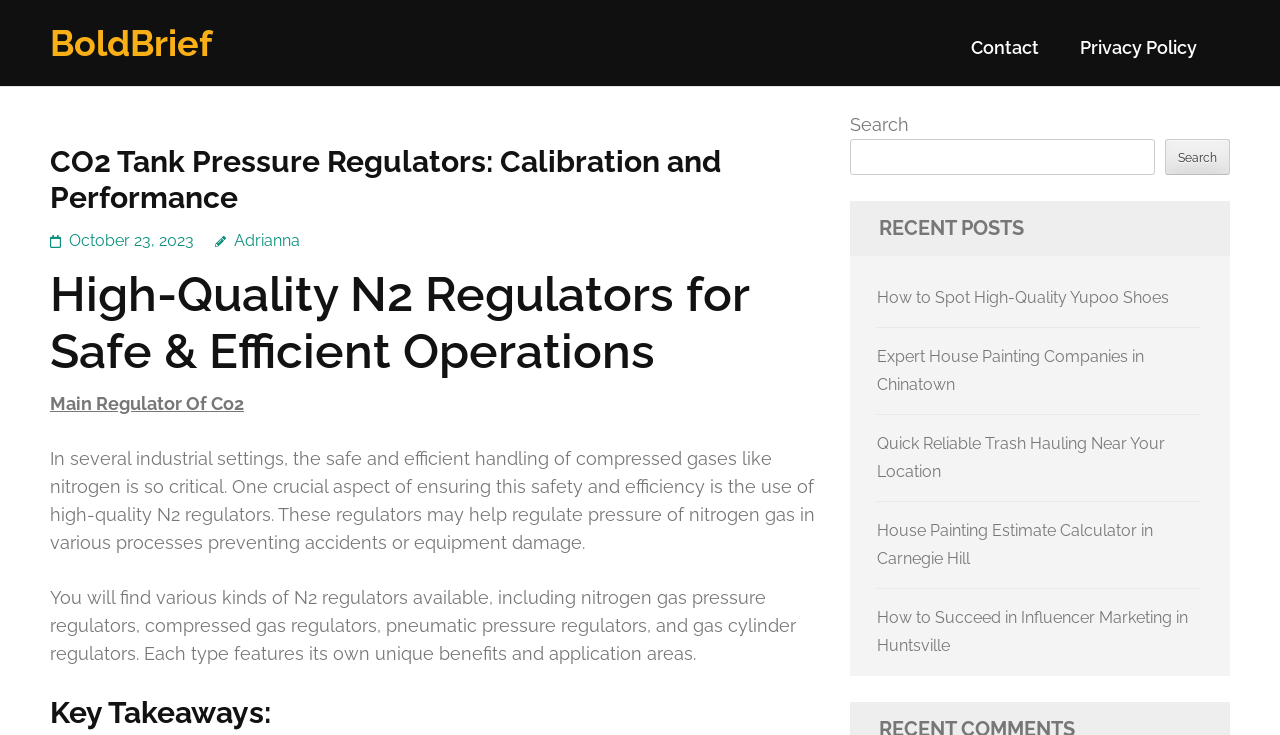Respond with a single word or phrase for the following question: 
What is the topic of the webpage?

CO2 Tank Pressure Regulators